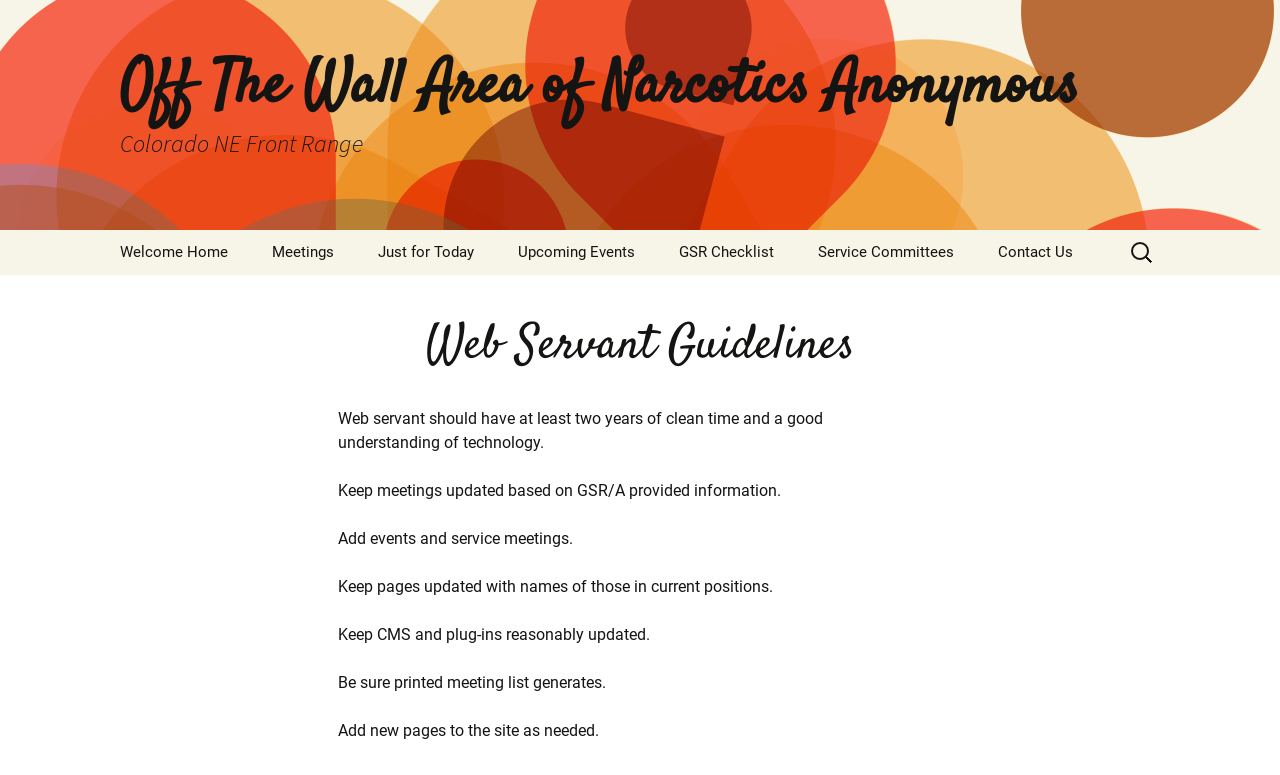Extract the bounding box coordinates for the described element: "Meetings". The coordinates should be represented as four float numbers between 0 and 1: [left, top, right, bottom].

[0.197, 0.297, 0.277, 0.355]